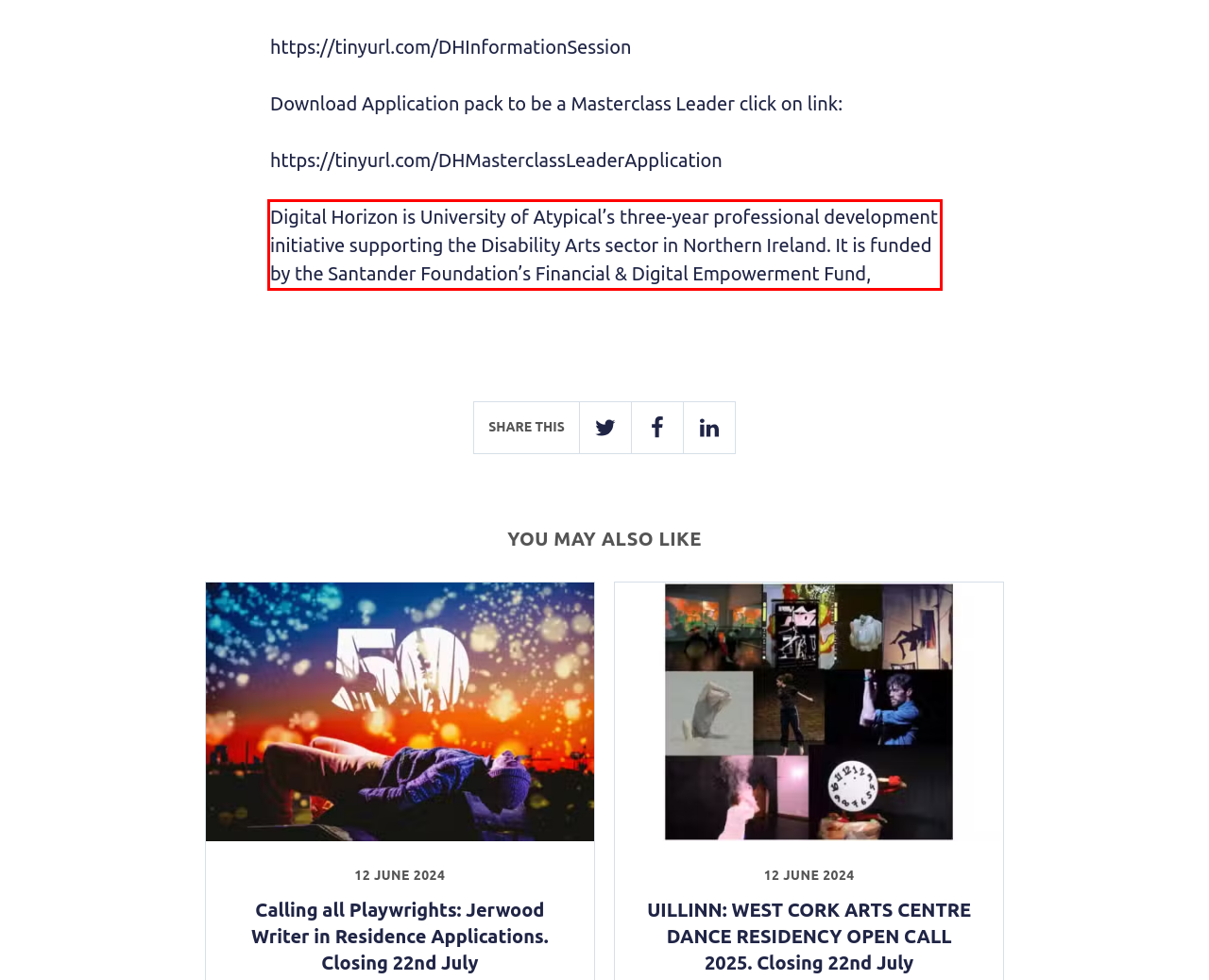Using the provided screenshot of a webpage, recognize the text inside the red rectangle bounding box by performing OCR.

Digital Horizon is University of Atypical’s three-year professional development initiative supporting the Disability Arts sector in Northern Ireland. It is funded by the Santander Foundation’s Financial & Digital Empowerment Fund,